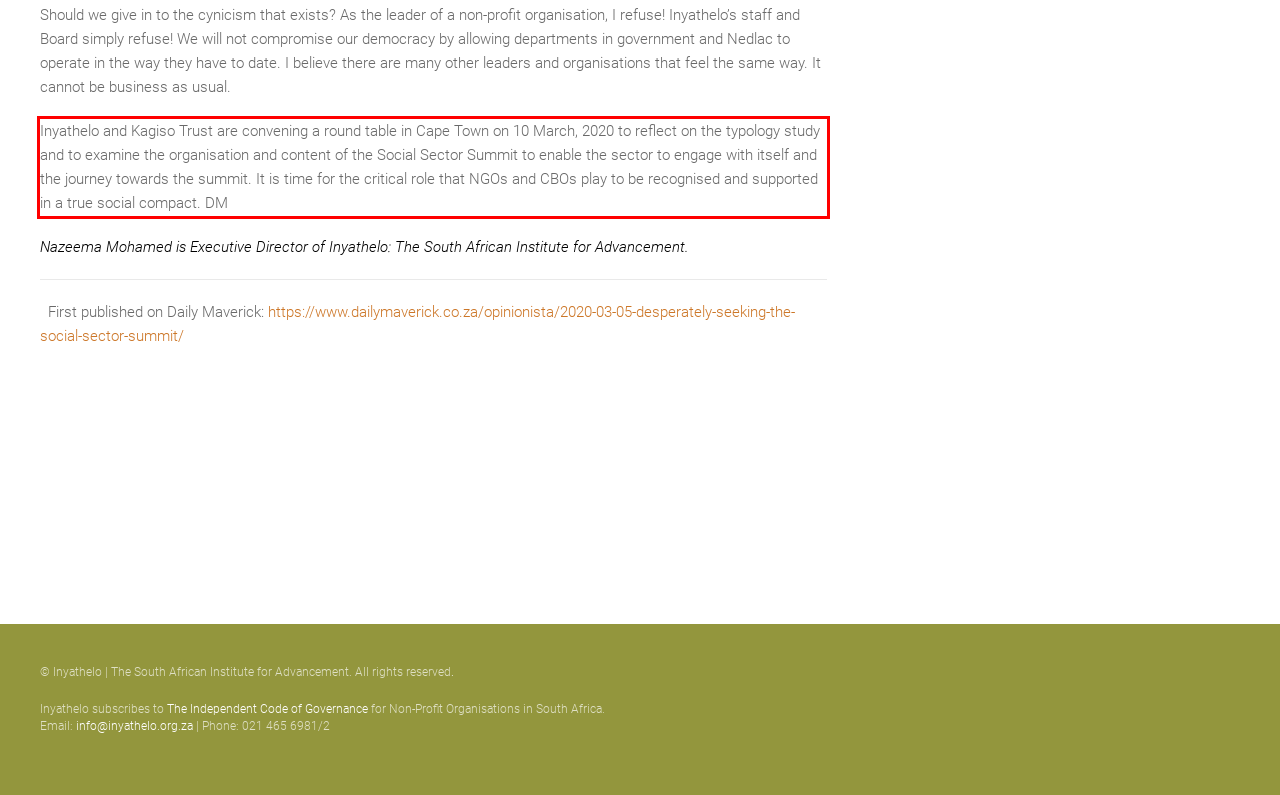Review the webpage screenshot provided, and perform OCR to extract the text from the red bounding box.

Inyathelo and Kagiso Trust are convening a round table in Cape Town on 10 March, 2020 to reflect on the typology study and to examine the organisation and content of the Social Sector Summit to enable the sector to engage with itself and the journey towards the summit. It is time for the critical role that NGOs and CBOs play to be recognised and supported in a true social compact. DM